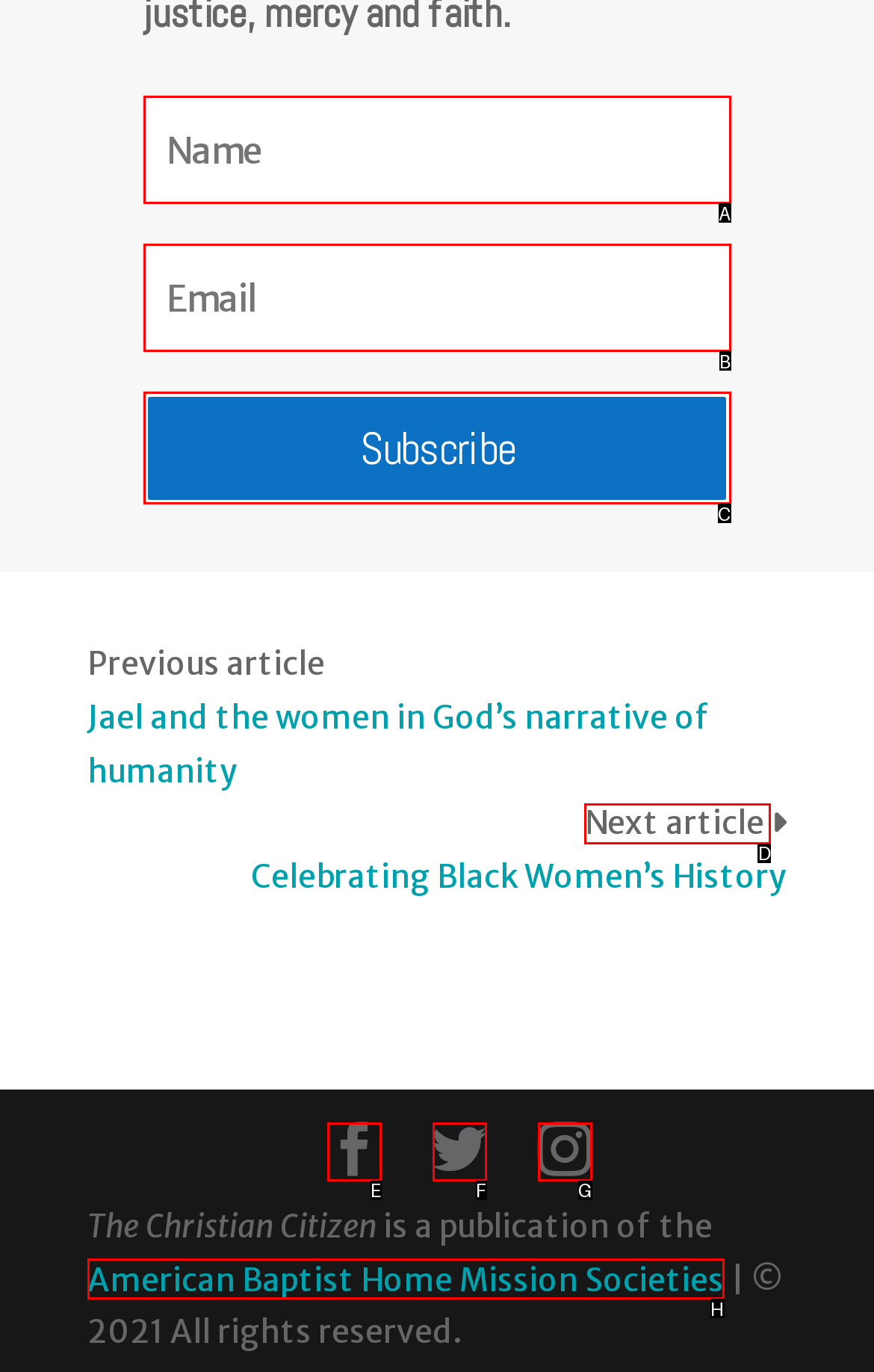Which option should be clicked to complete this task: Go to the Contact page
Reply with the letter of the correct choice from the given choices.

None